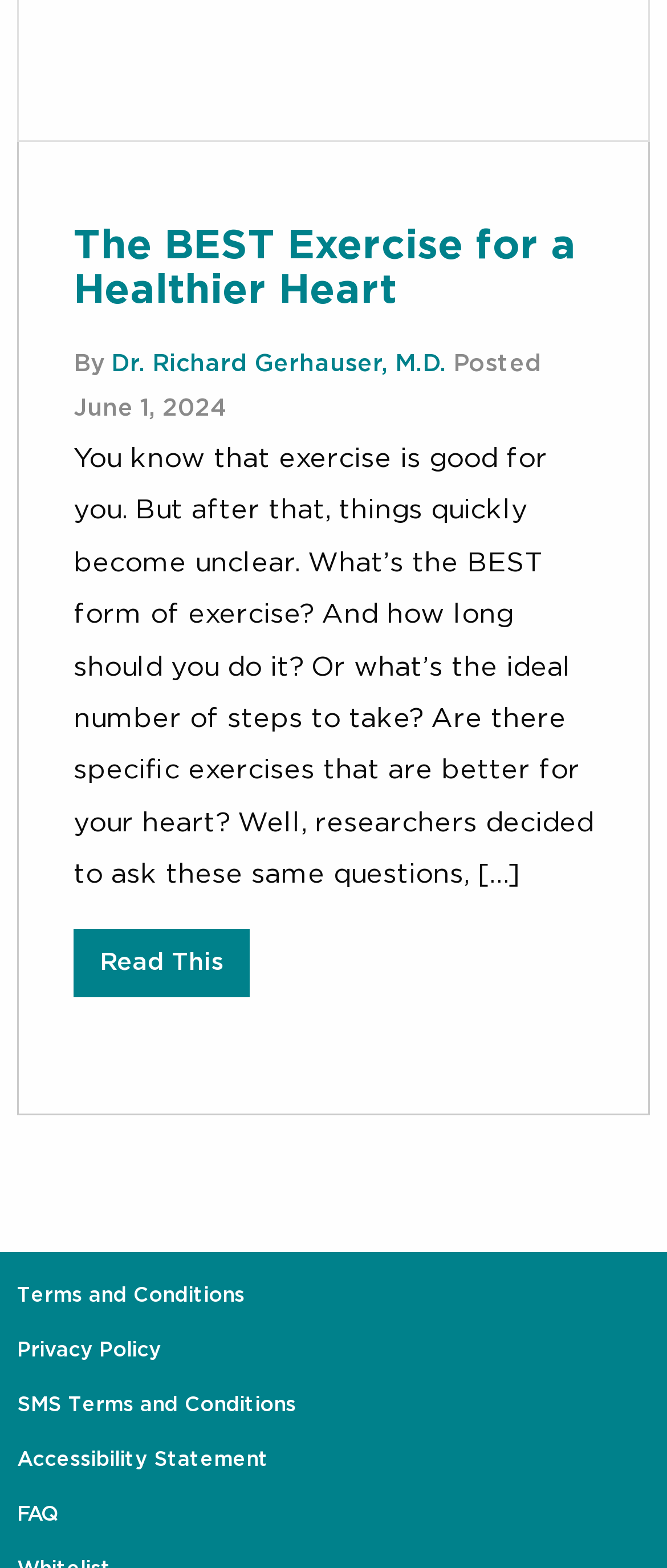Point out the bounding box coordinates of the section to click in order to follow this instruction: "Learn more about the author".

[0.167, 0.225, 0.669, 0.24]